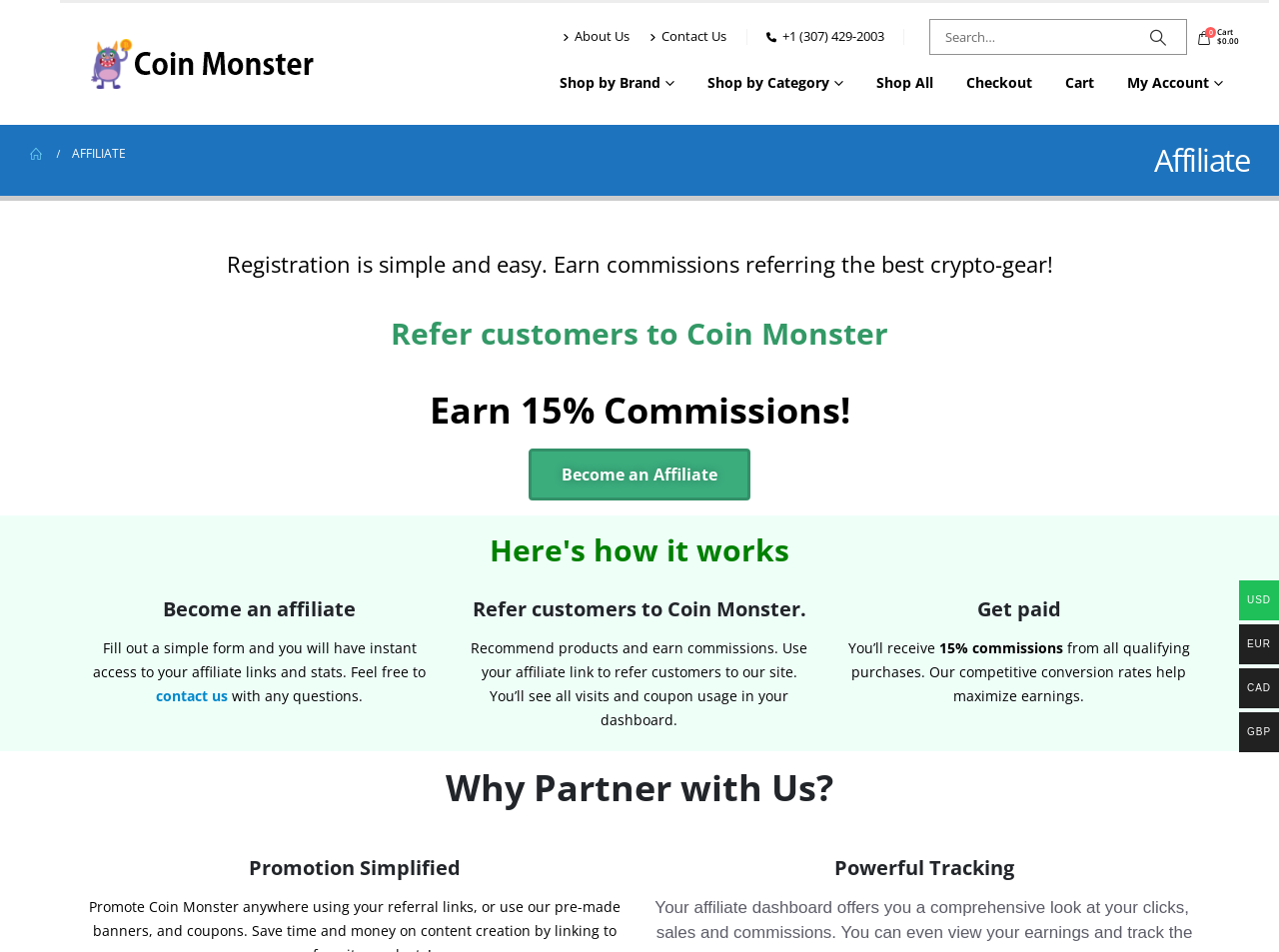Please indicate the bounding box coordinates of the element's region to be clicked to achieve the instruction: "Search for products". Provide the coordinates as four float numbers between 0 and 1, i.e., [left, top, right, bottom].

[0.728, 0.021, 0.884, 0.057]